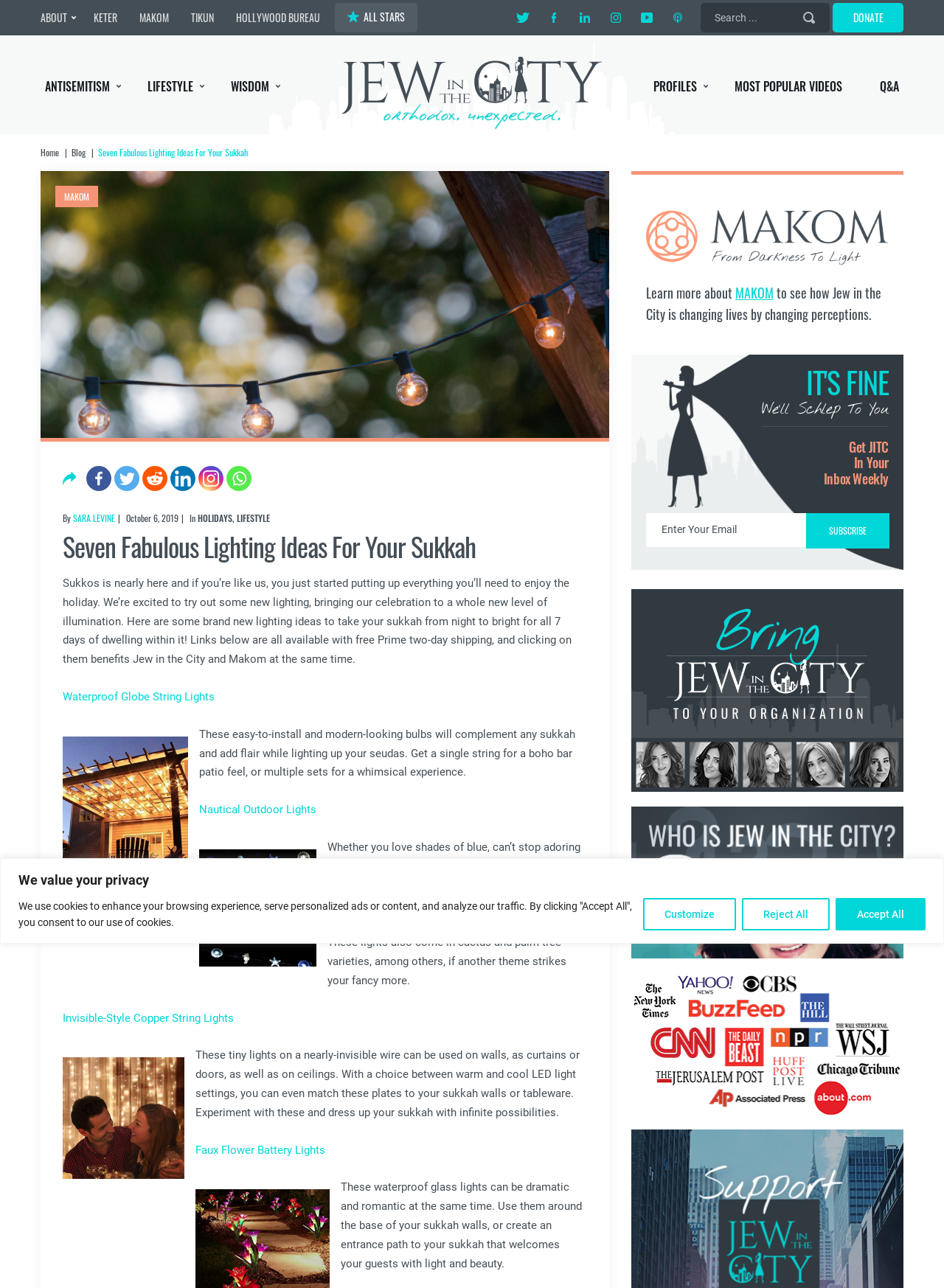Can you locate the main headline on this webpage and provide its text content?

Seven Fabulous Lighting Ideas For Your Sukkah